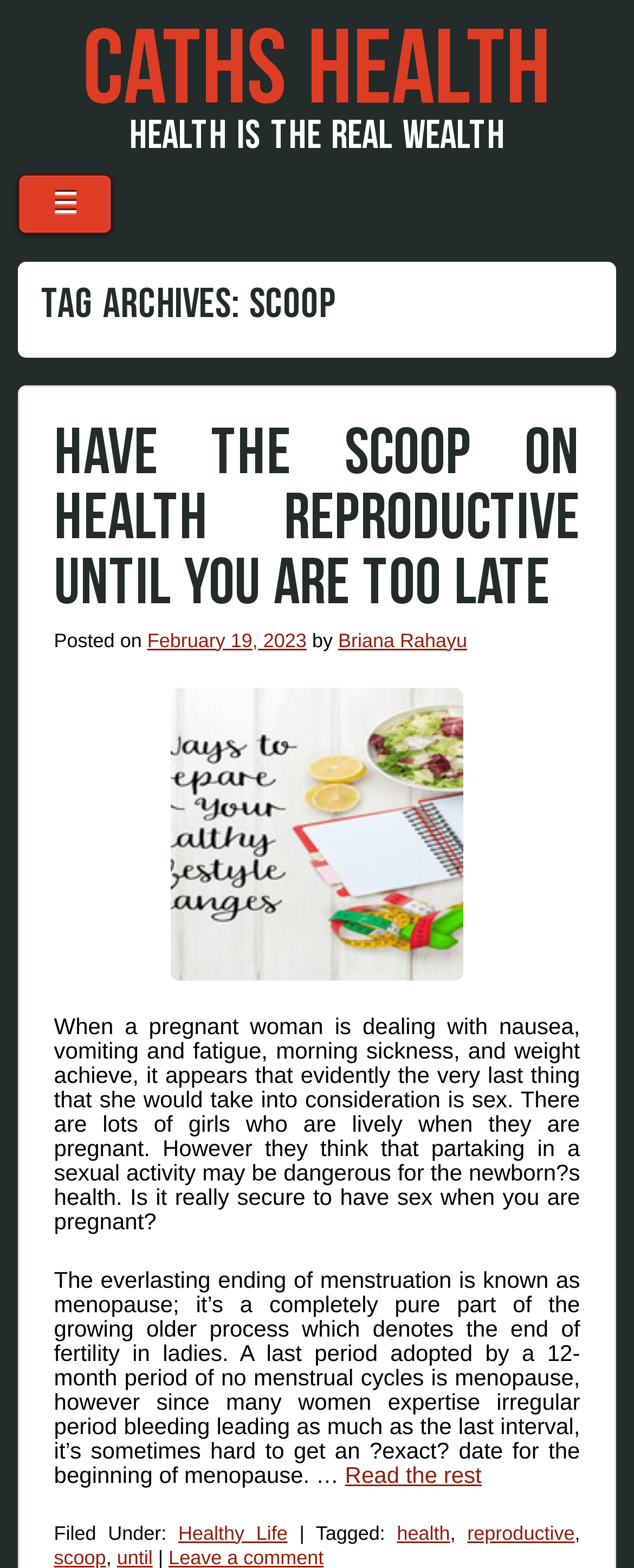What is the title of the website?
Can you offer a detailed and complete answer to this question?

The title of the website is 'CATHS HEALTH' which is indicated by the heading element 'CATHS HEALTH' with bounding box coordinates [0.029, 0.012, 0.971, 0.079] and also by the link element 'CATHS HEALTH' with bounding box coordinates [0.131, 0.004, 0.869, 0.086].